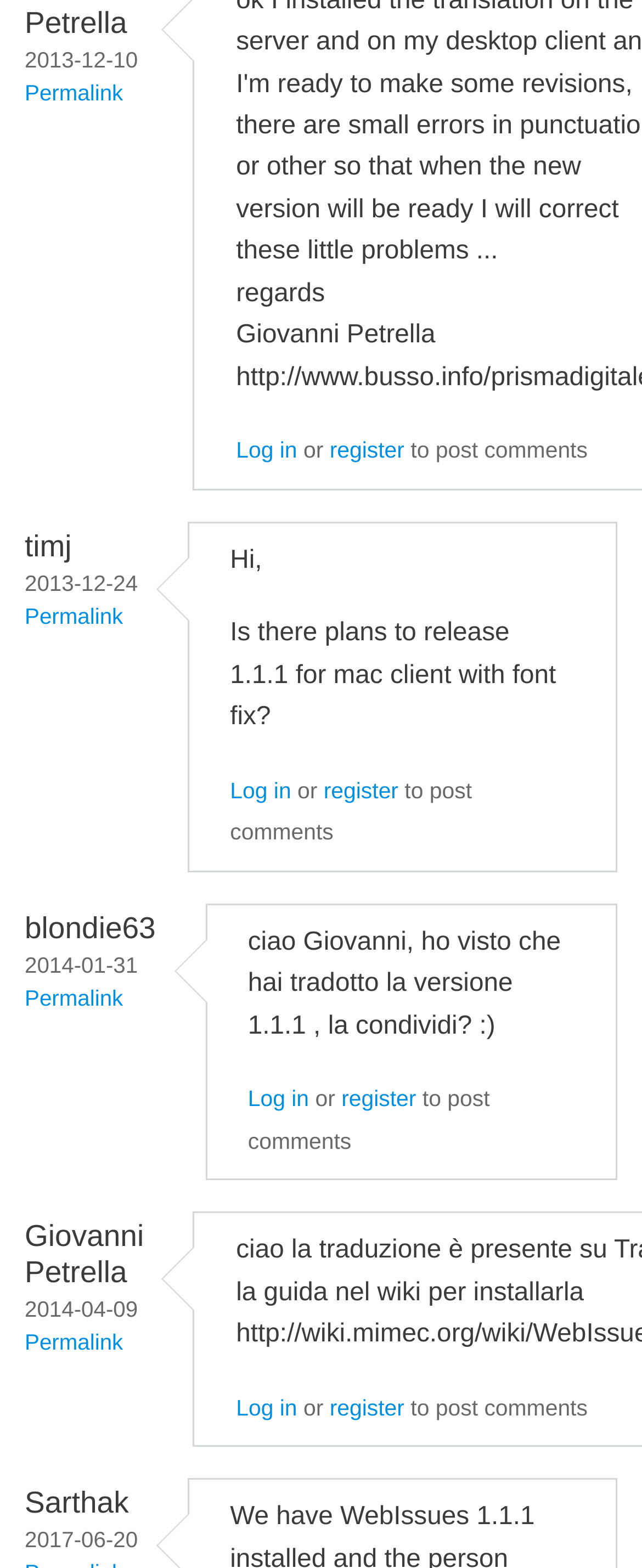Provide your answer in a single word or phrase: 
What is the username of the person who commented on 2017-06-20?

Sarthak